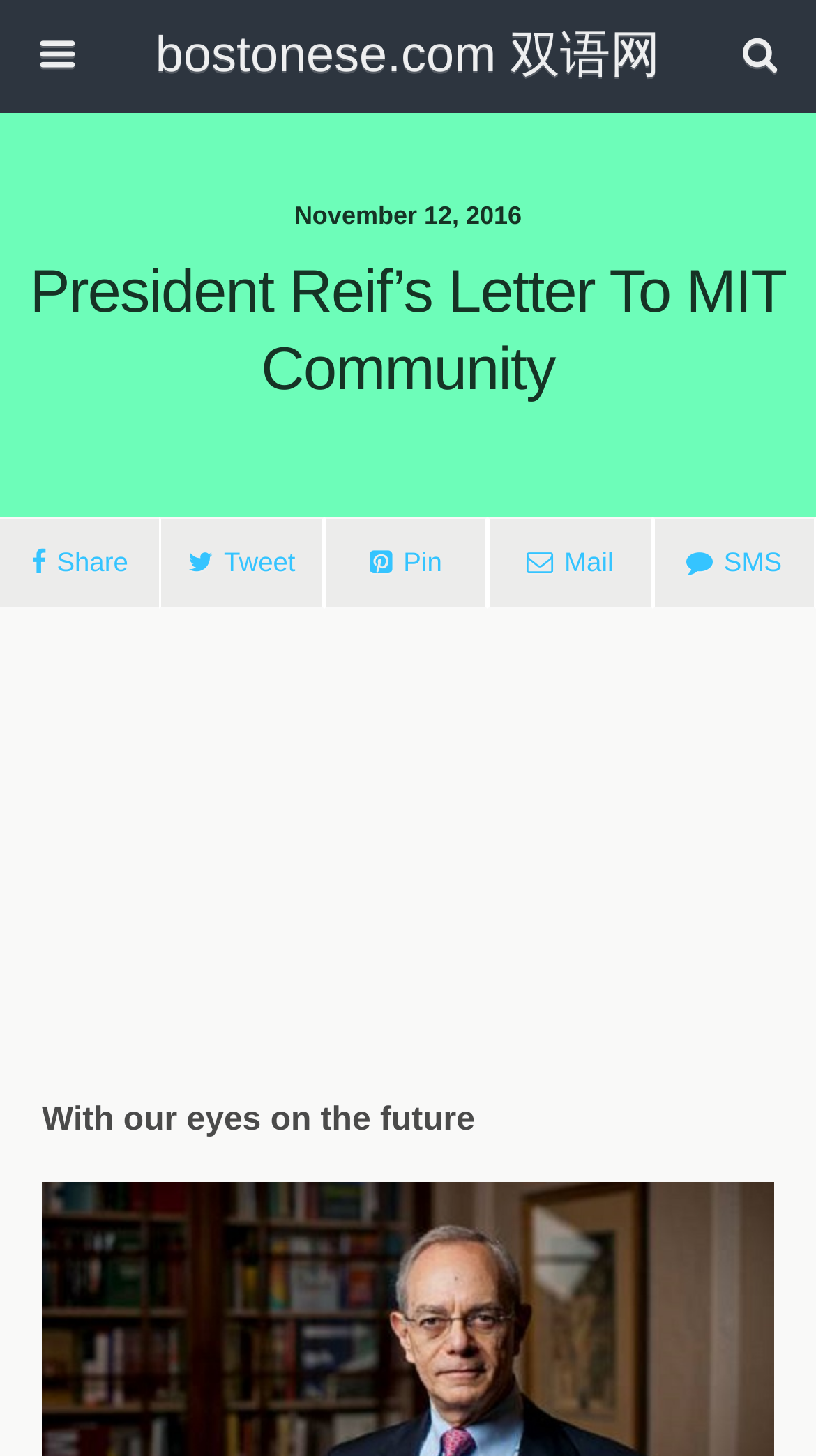Based on the element description: "Search", identify the UI element and provide its bounding box coordinates. Use four float numbers between 0 and 1, [left, top, right, bottom].

None